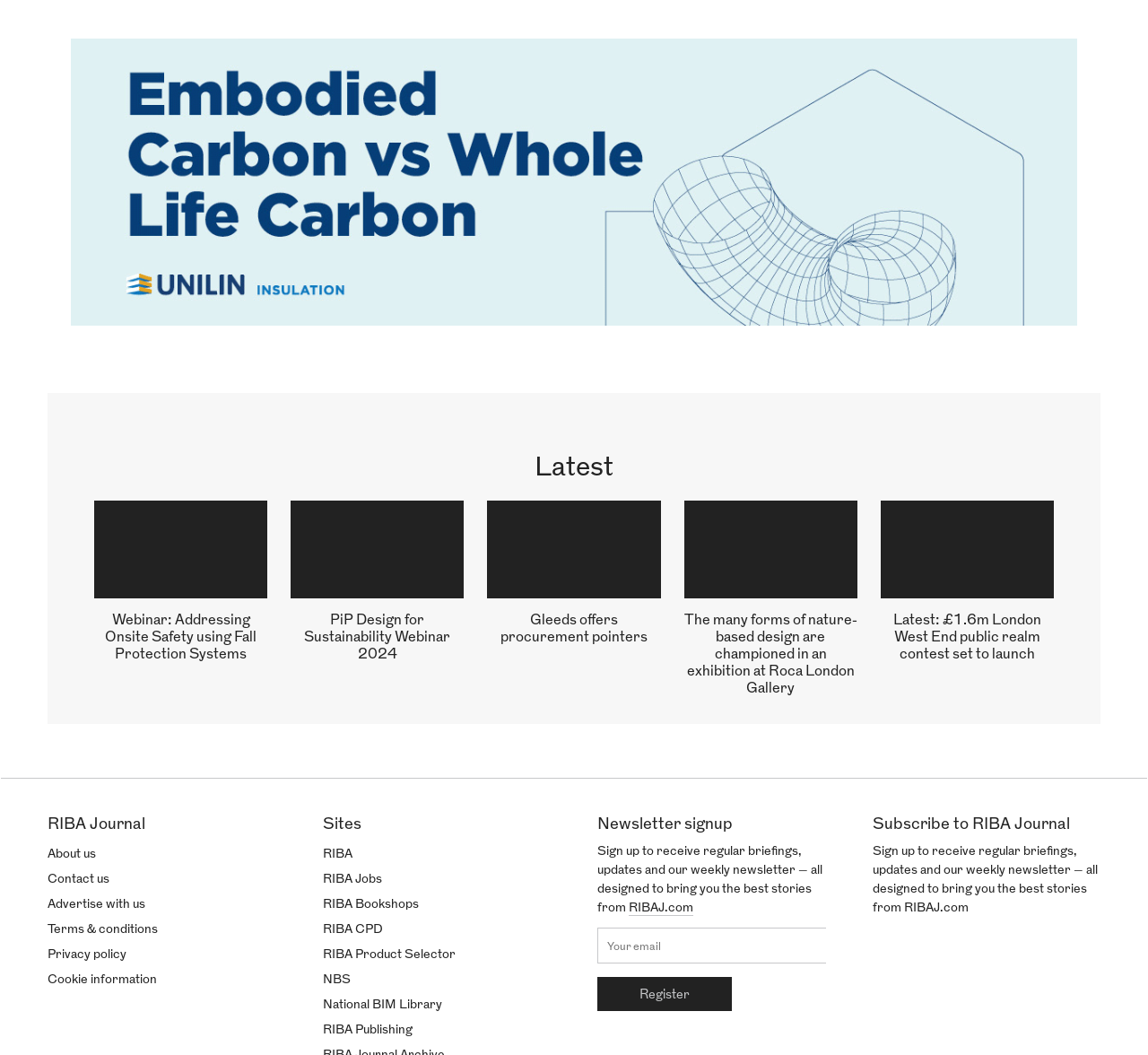Using the element description provided, determine the bounding box coordinates in the format (top-left x, top-left y, bottom-right x, bottom-right y). Ensure that all values are floating point numbers between 0 and 1. Element description: RIBA Product Selector

[0.281, 0.899, 0.396, 0.912]